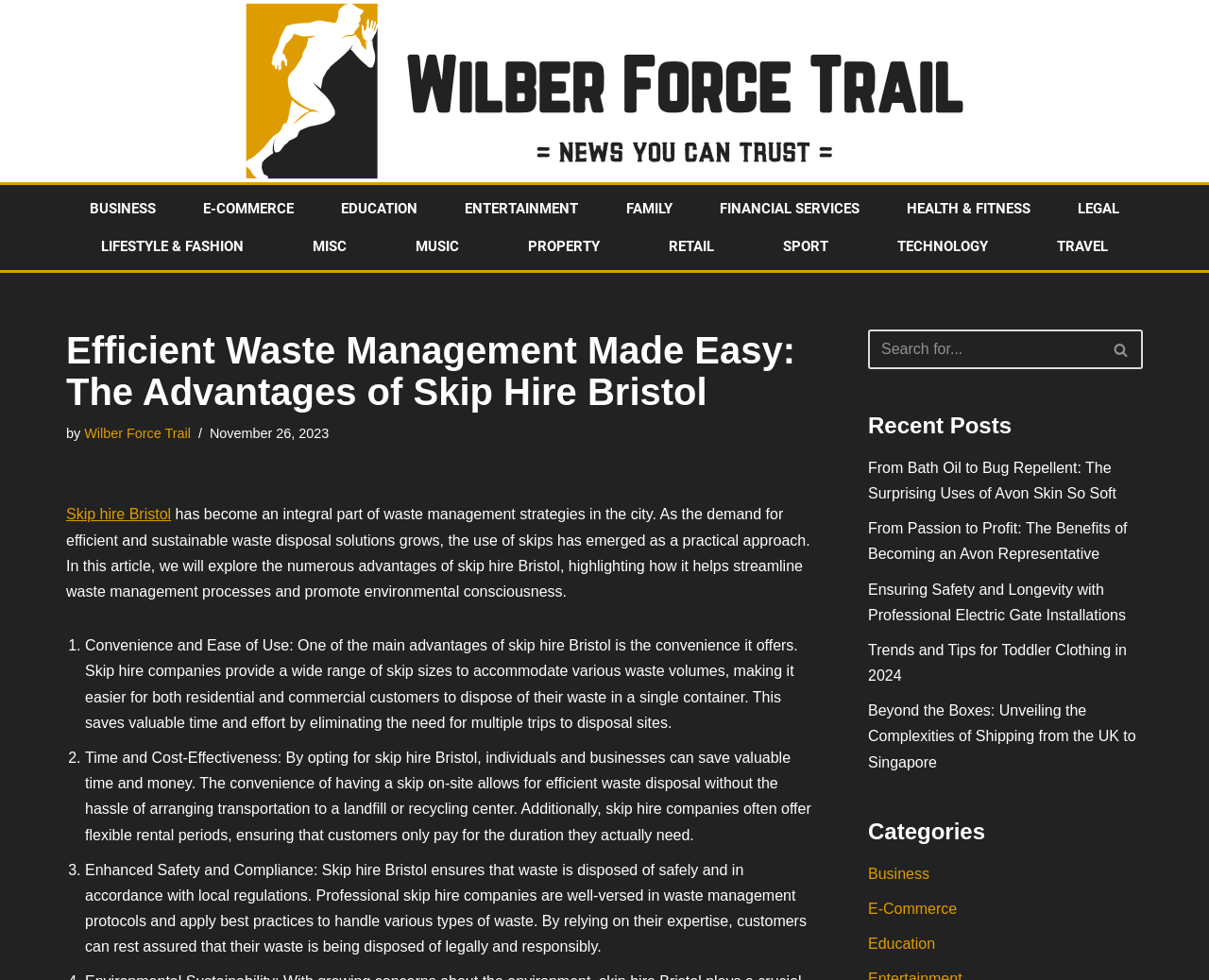Point out the bounding box coordinates of the section to click in order to follow this instruction: "Check the copyright information".

None